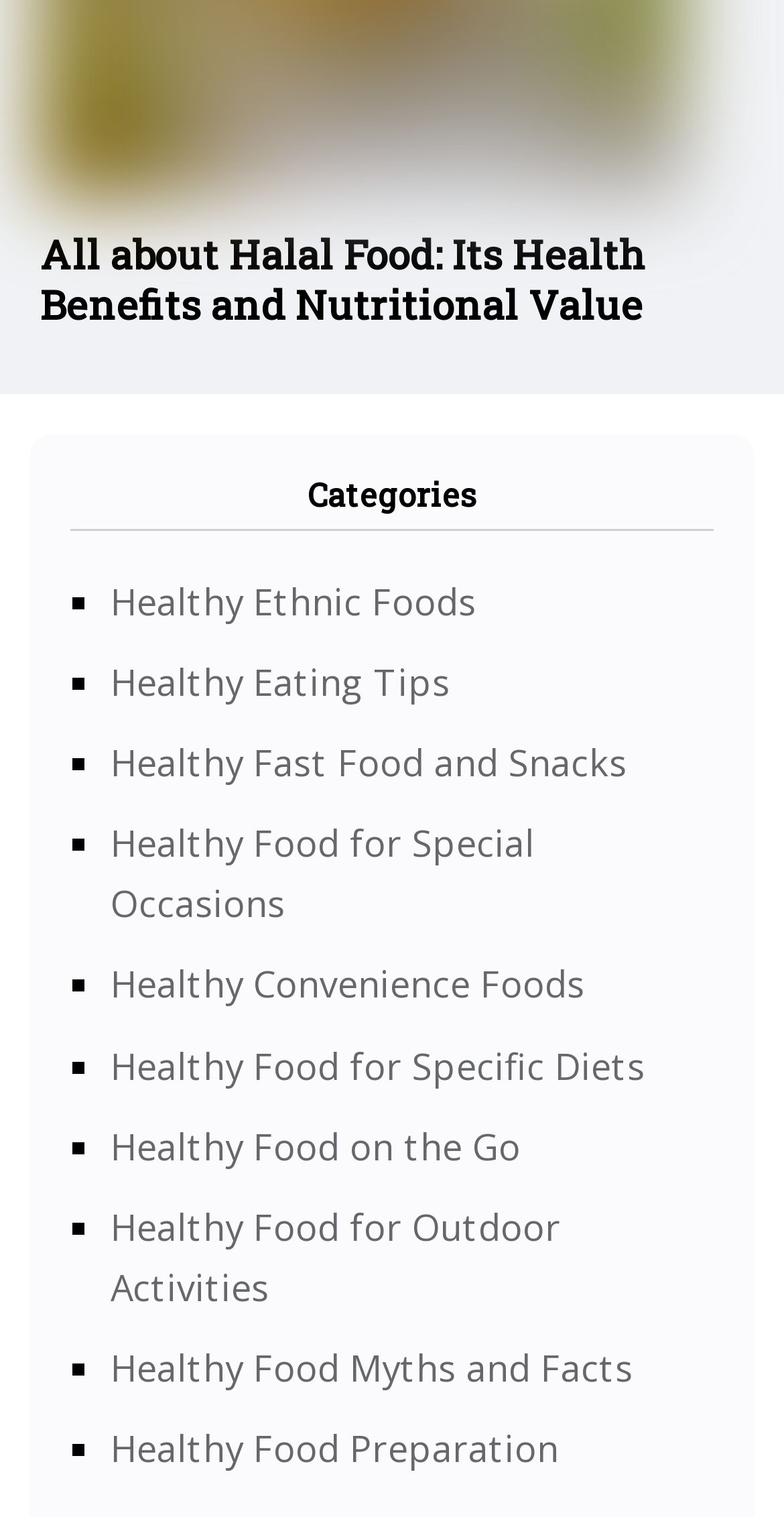Extract the bounding box coordinates for the HTML element that matches this description: "Healthy Convenience Foods". The coordinates should be four float numbers between 0 and 1, i.e., [left, top, right, bottom].

[0.141, 0.633, 0.746, 0.665]